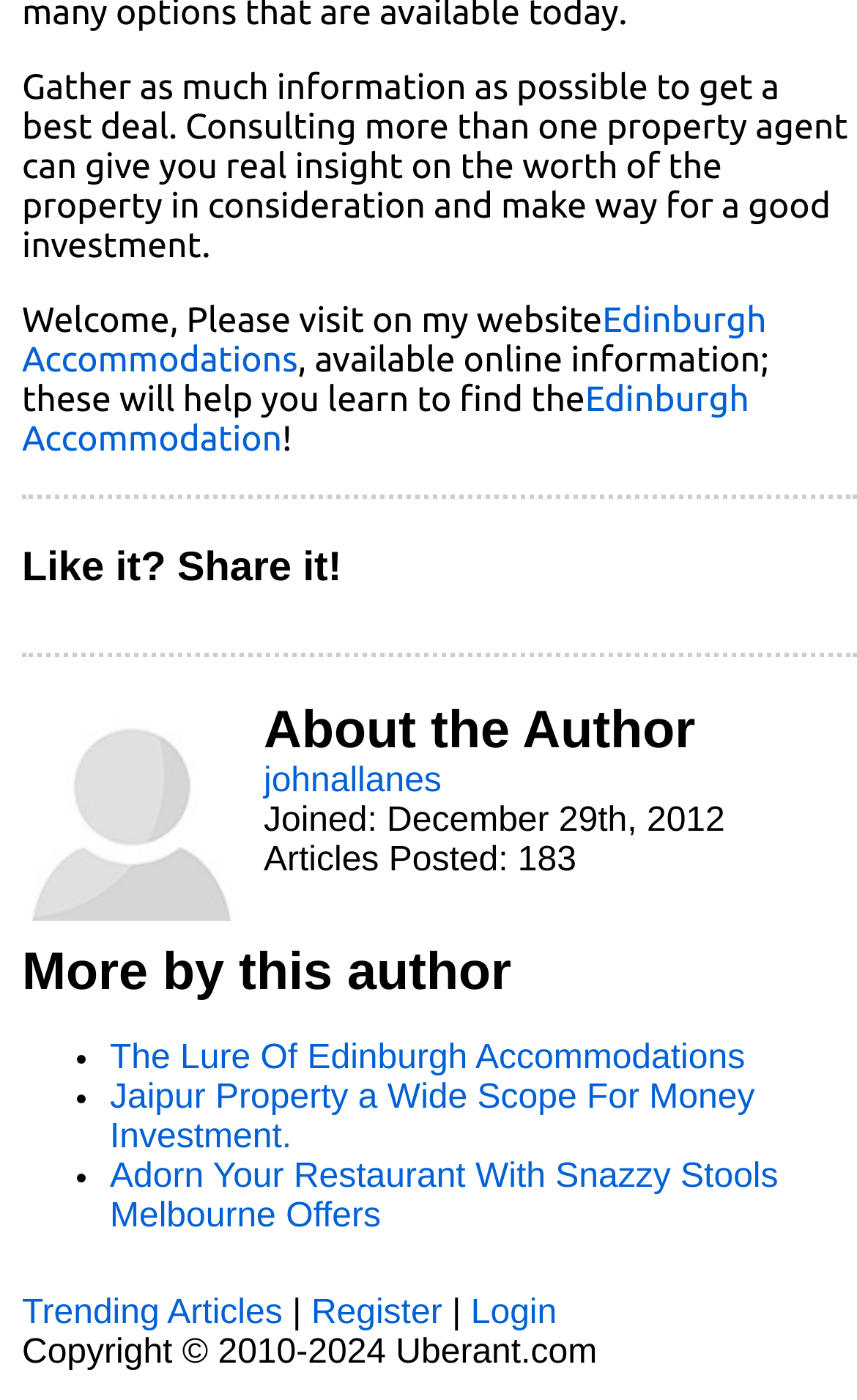Please find the bounding box coordinates (top-left x, top-left y, bottom-right x, bottom-right y) in the screenshot for the UI element described as follows: The Lure Of Edinburgh Accommodations

[0.128, 0.743, 0.869, 0.77]